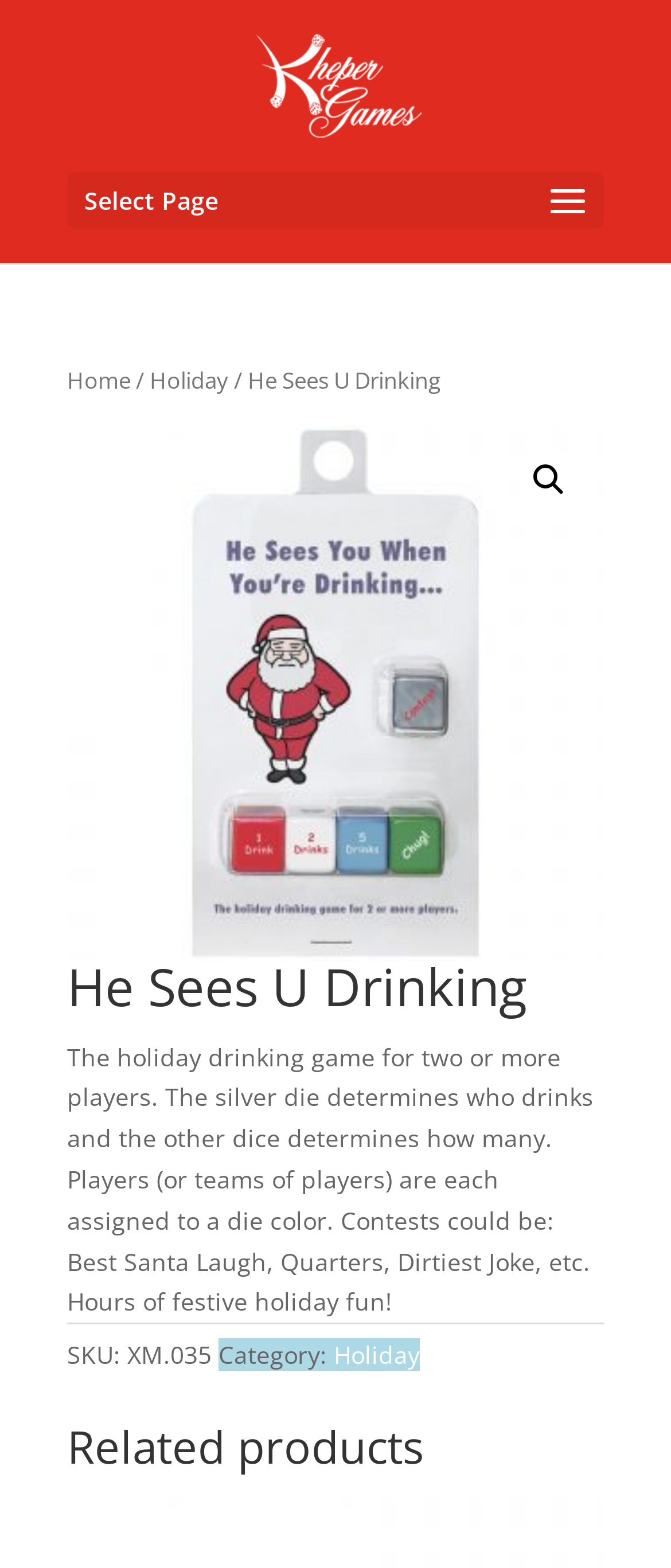How many players can play the game? Based on the image, give a response in one word or a short phrase.

Two or more